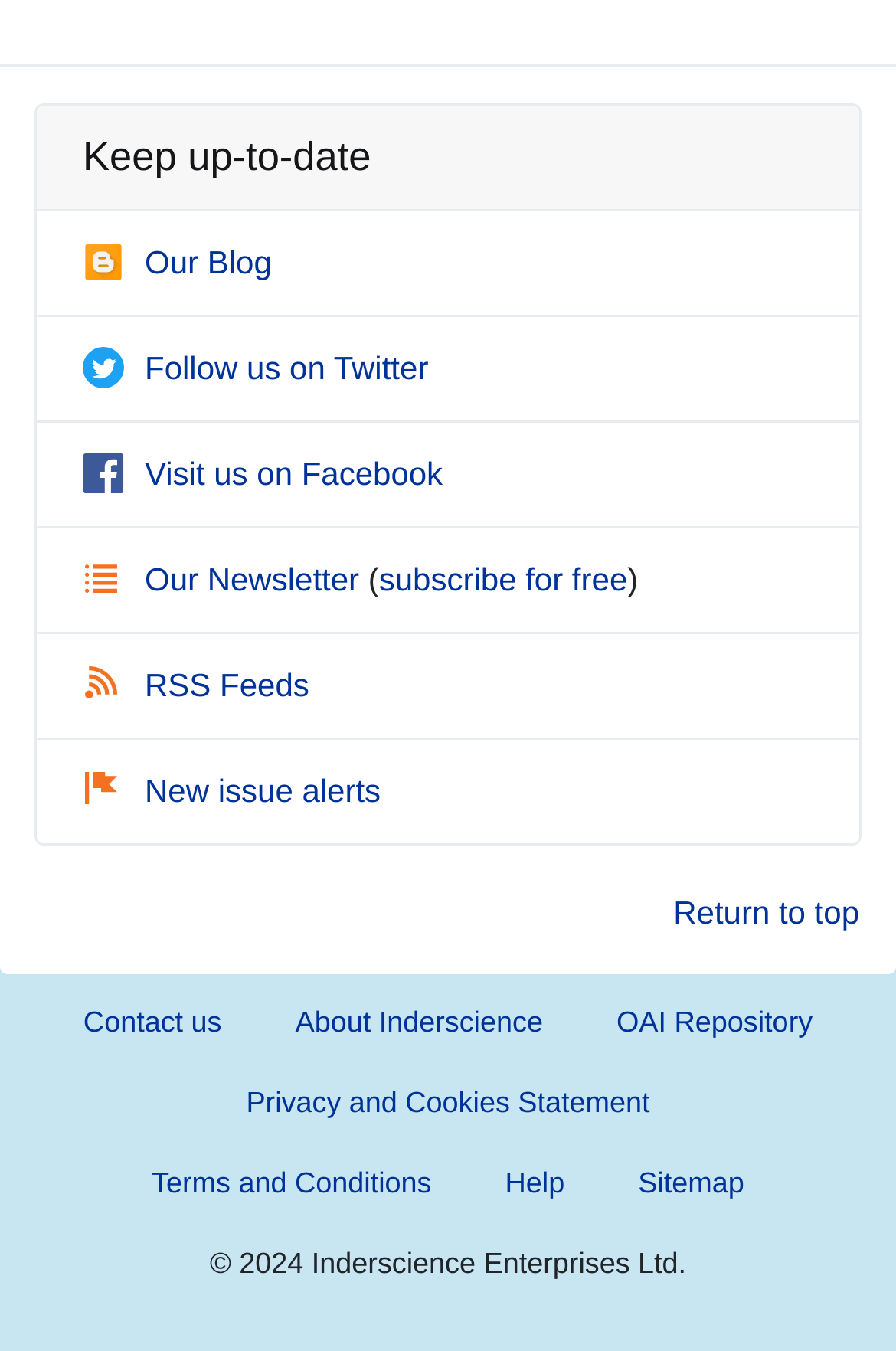Identify the bounding box coordinates of the clickable section necessary to follow the following instruction: "Subscribe for free". The coordinates should be presented as four float numbers from 0 to 1, i.e., [left, top, right, bottom].

[0.423, 0.415, 0.7, 0.442]